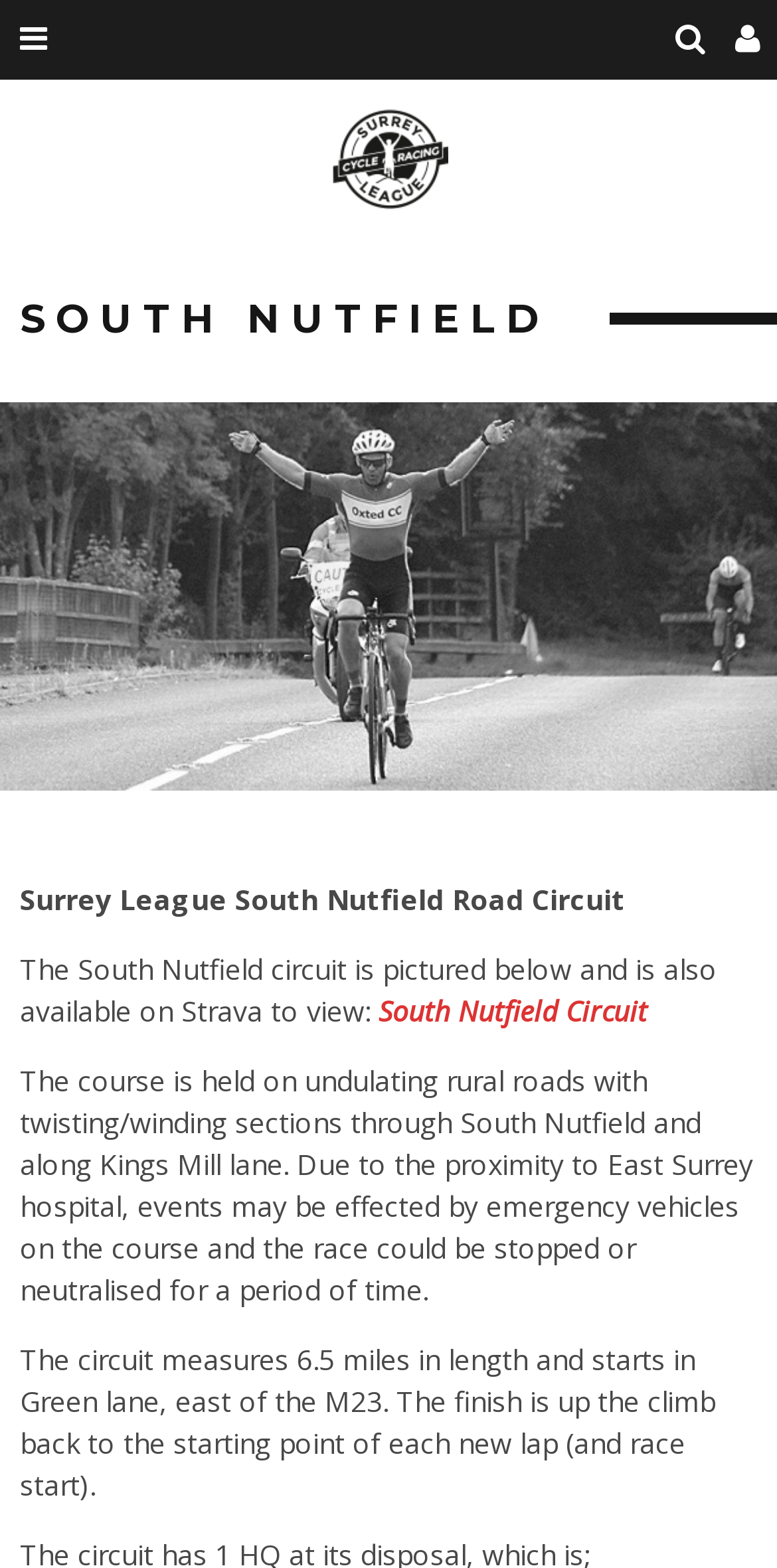Identify the bounding box for the UI element that is described as follows: "South Nutfield Circuit".

[0.487, 0.632, 0.833, 0.656]